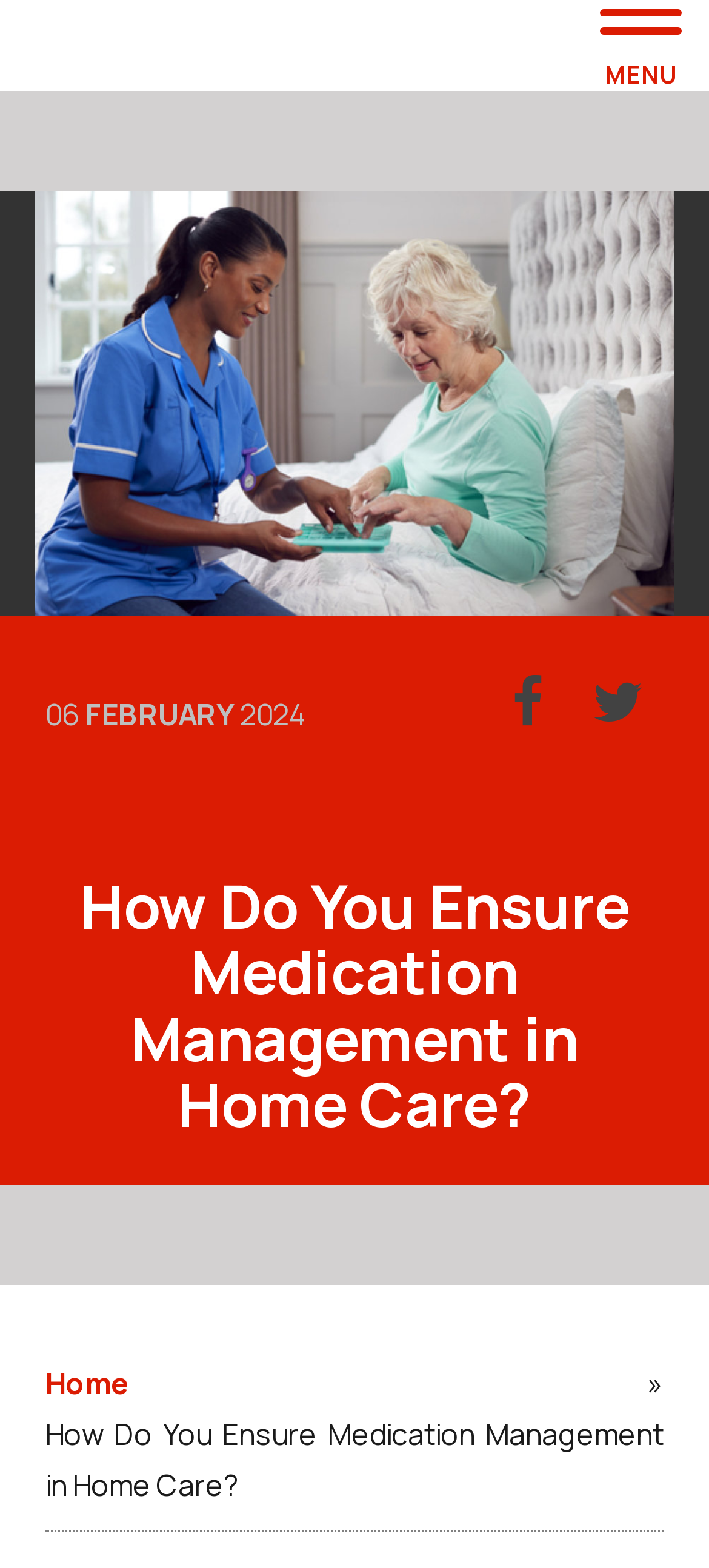How many times does the text 'How Do You Ensure Medication Management in Home Care?' appear?
Please provide a single word or phrase based on the screenshot.

2